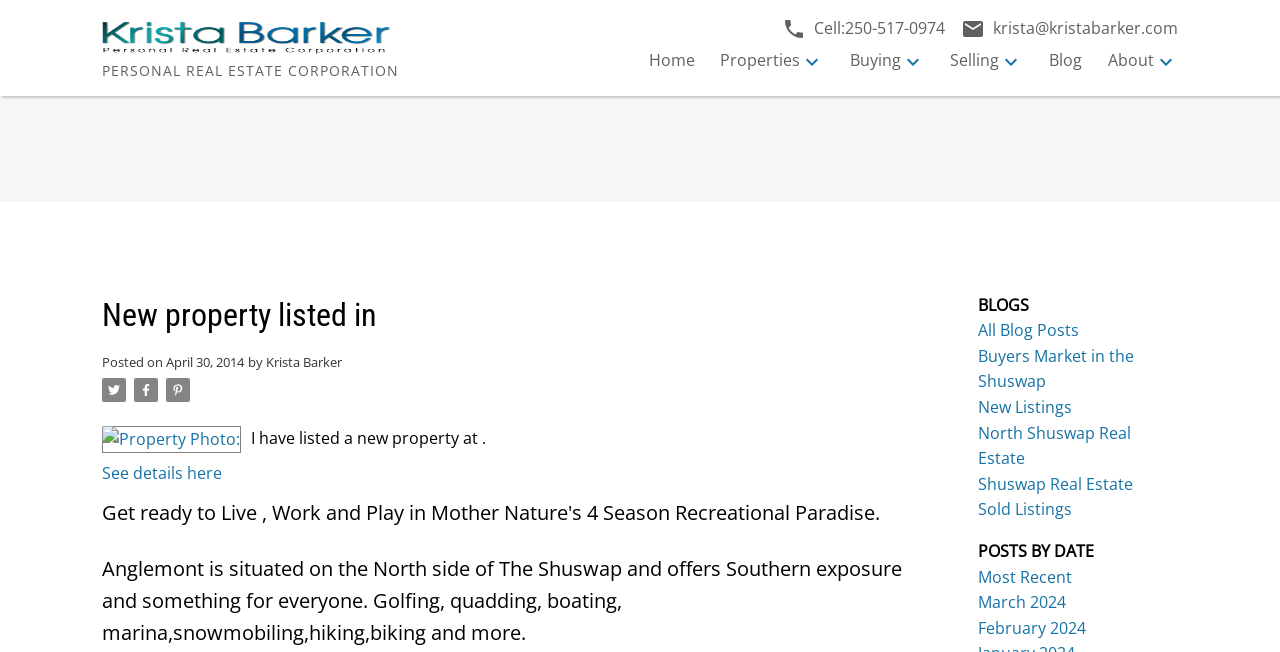Please determine the bounding box of the UI element that matches this description: Shuswap Real Estate. The coordinates should be given as (top-left x, top-left y, bottom-right x, bottom-right y), with all values between 0 and 1.

[0.764, 0.725, 0.885, 0.759]